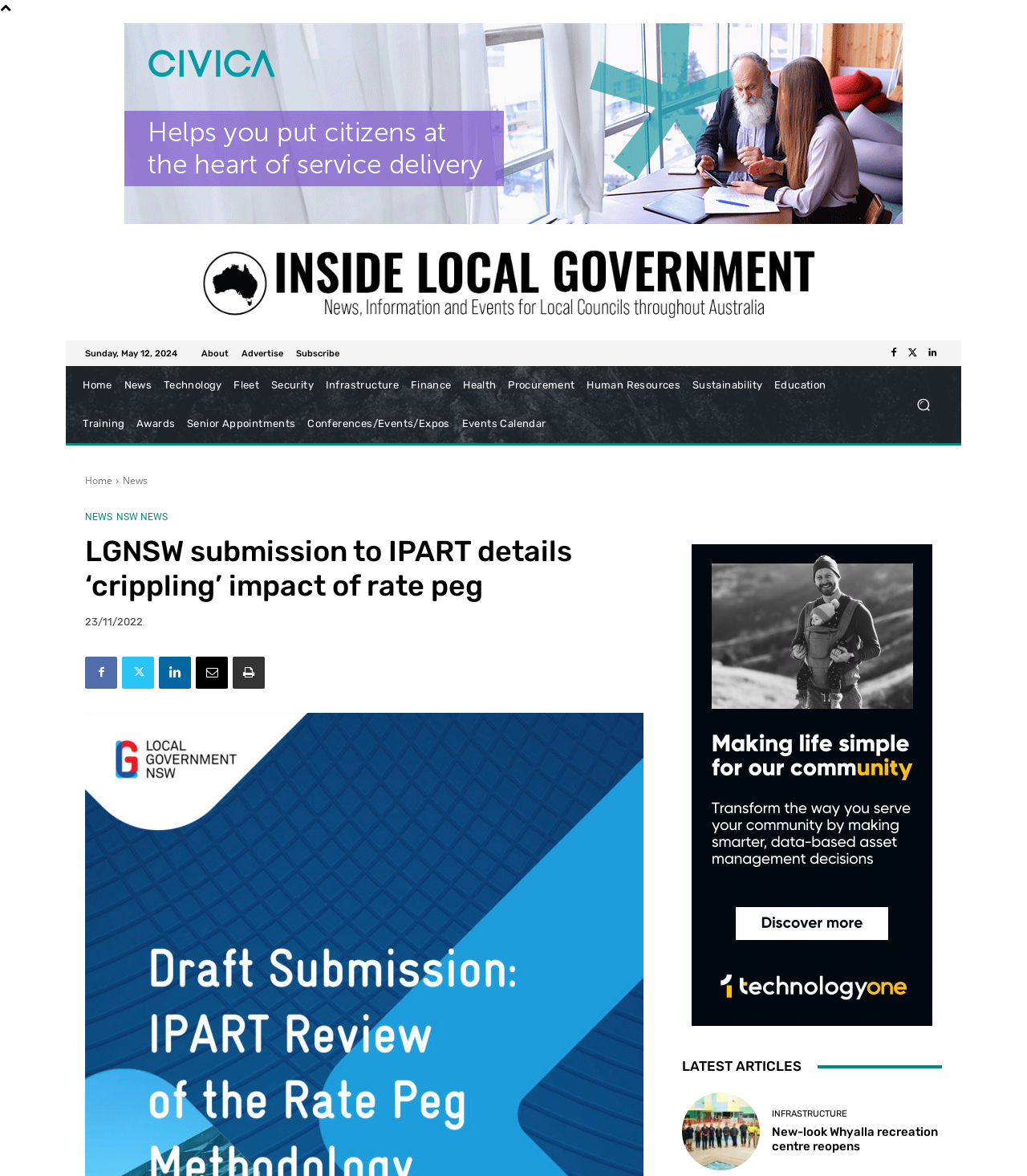Determine the bounding box for the UI element described here: "title="New-look Whyalla recreation centre reopens"".

[0.664, 0.929, 0.74, 0.995]